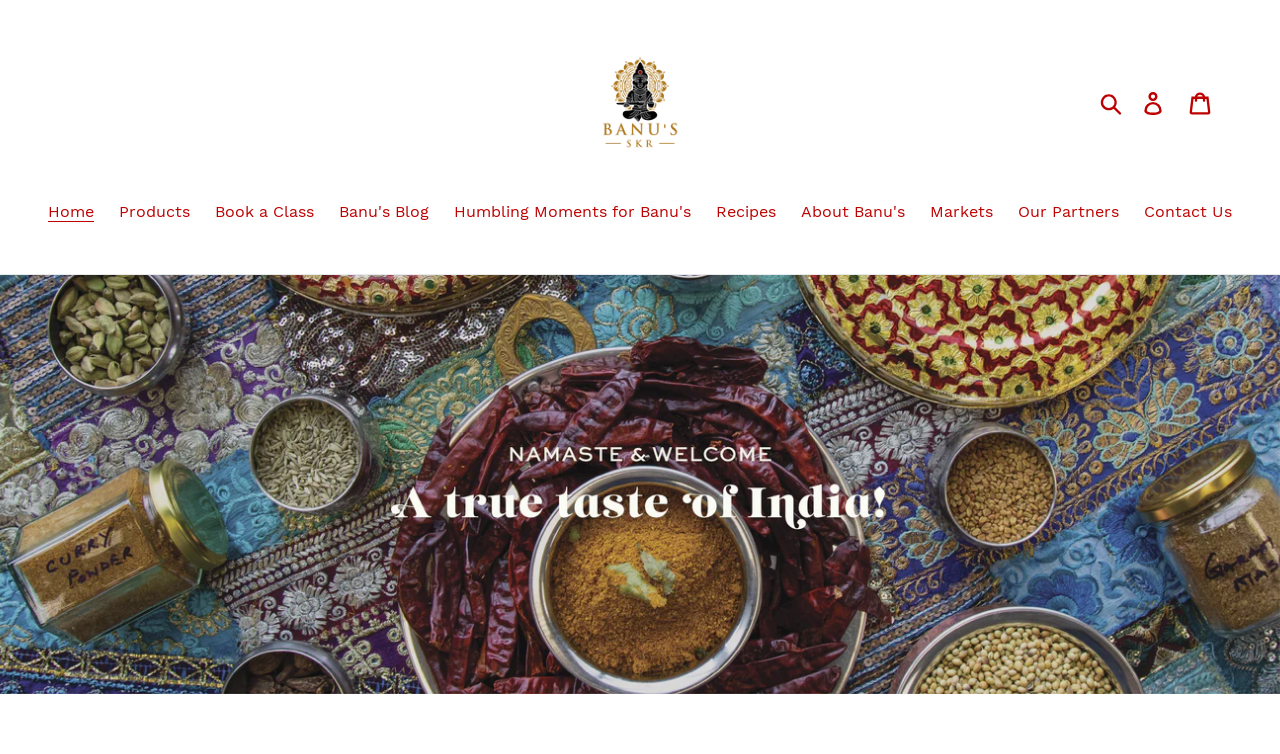Kindly provide the bounding box coordinates of the section you need to click on to fulfill the given instruction: "Go to the home page".

[0.03, 0.266, 0.081, 0.301]